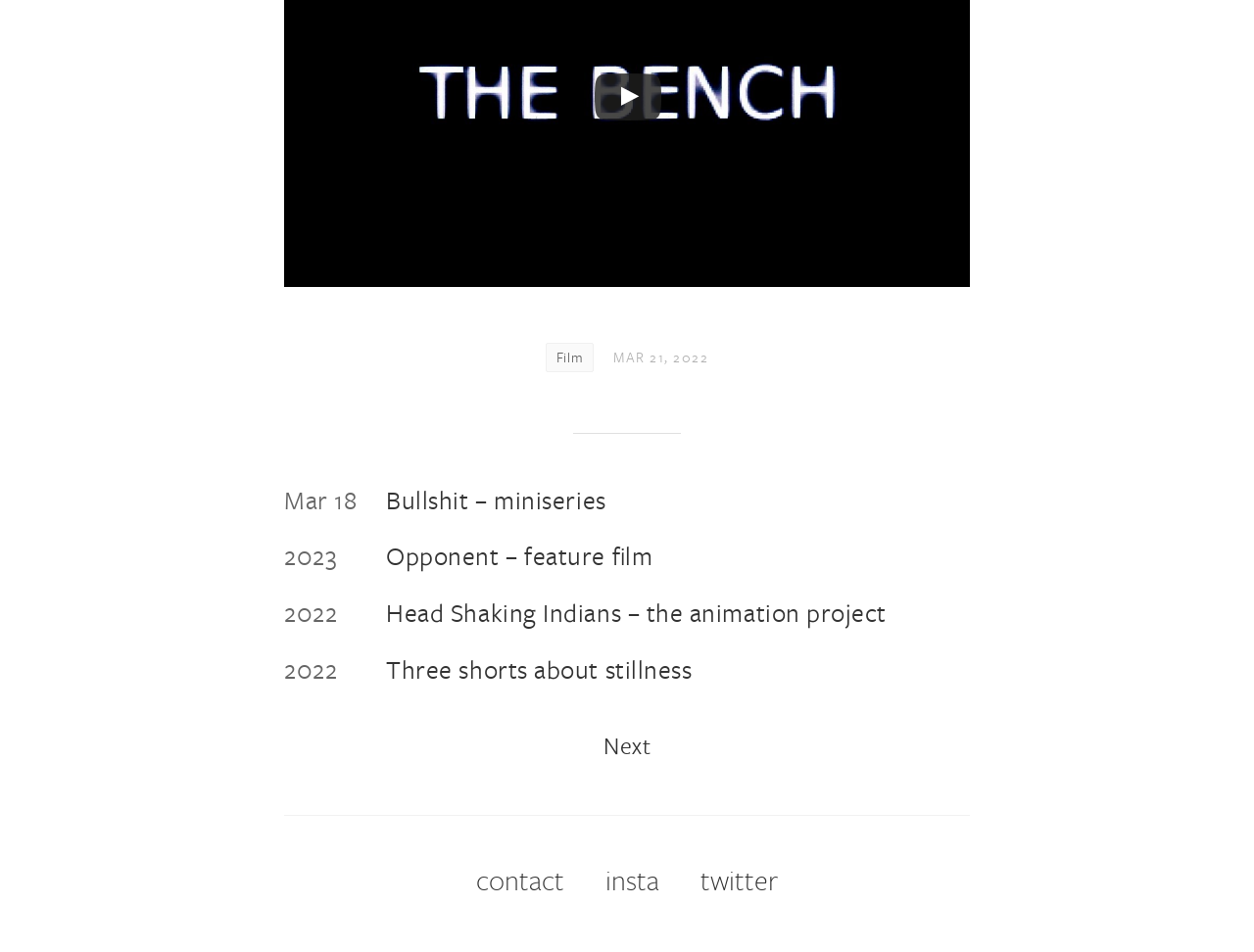Determine the bounding box for the HTML element described here: "Opponent – feature film". The coordinates should be given as [left, top, right, bottom] with each number being a float between 0 and 1.

[0.308, 0.566, 0.52, 0.602]